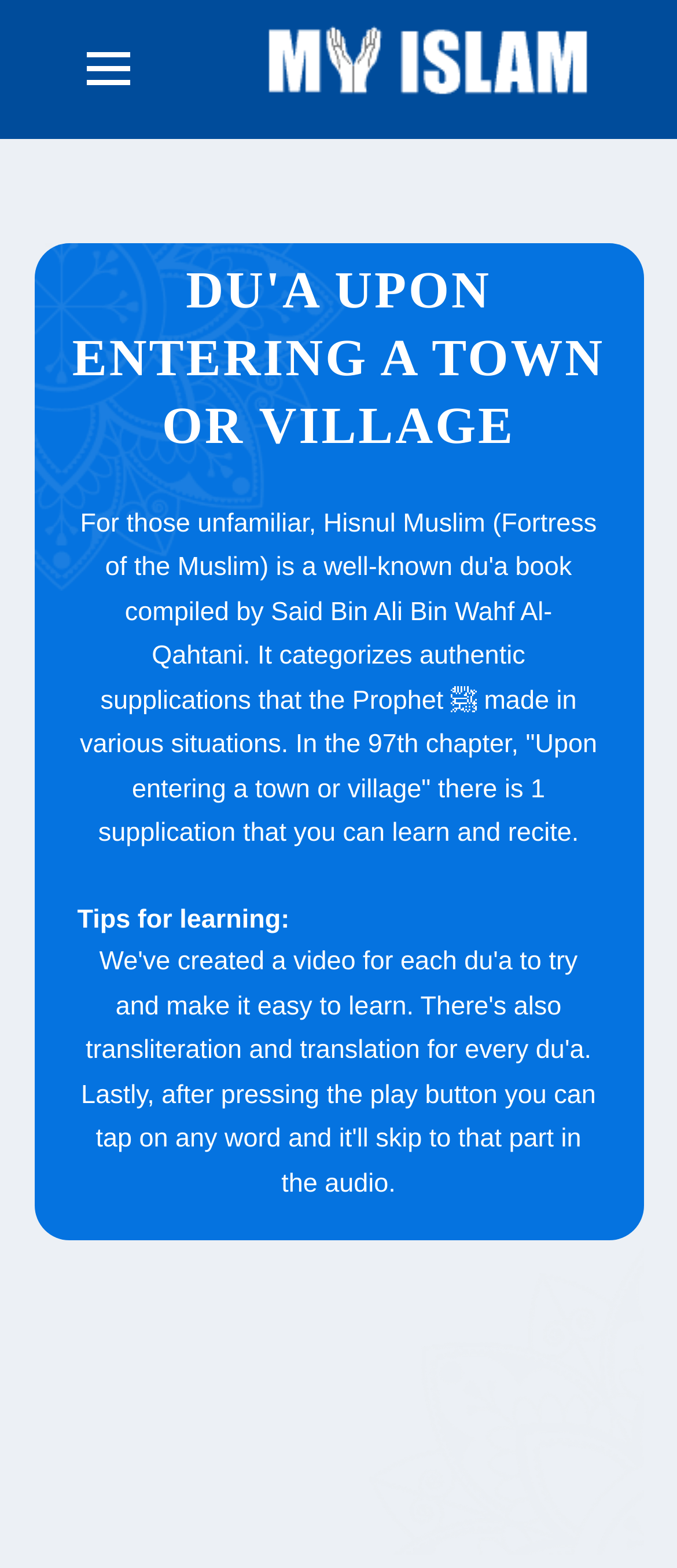Answer the question in one word or a short phrase:
What is the chapter number of the du'a?

97